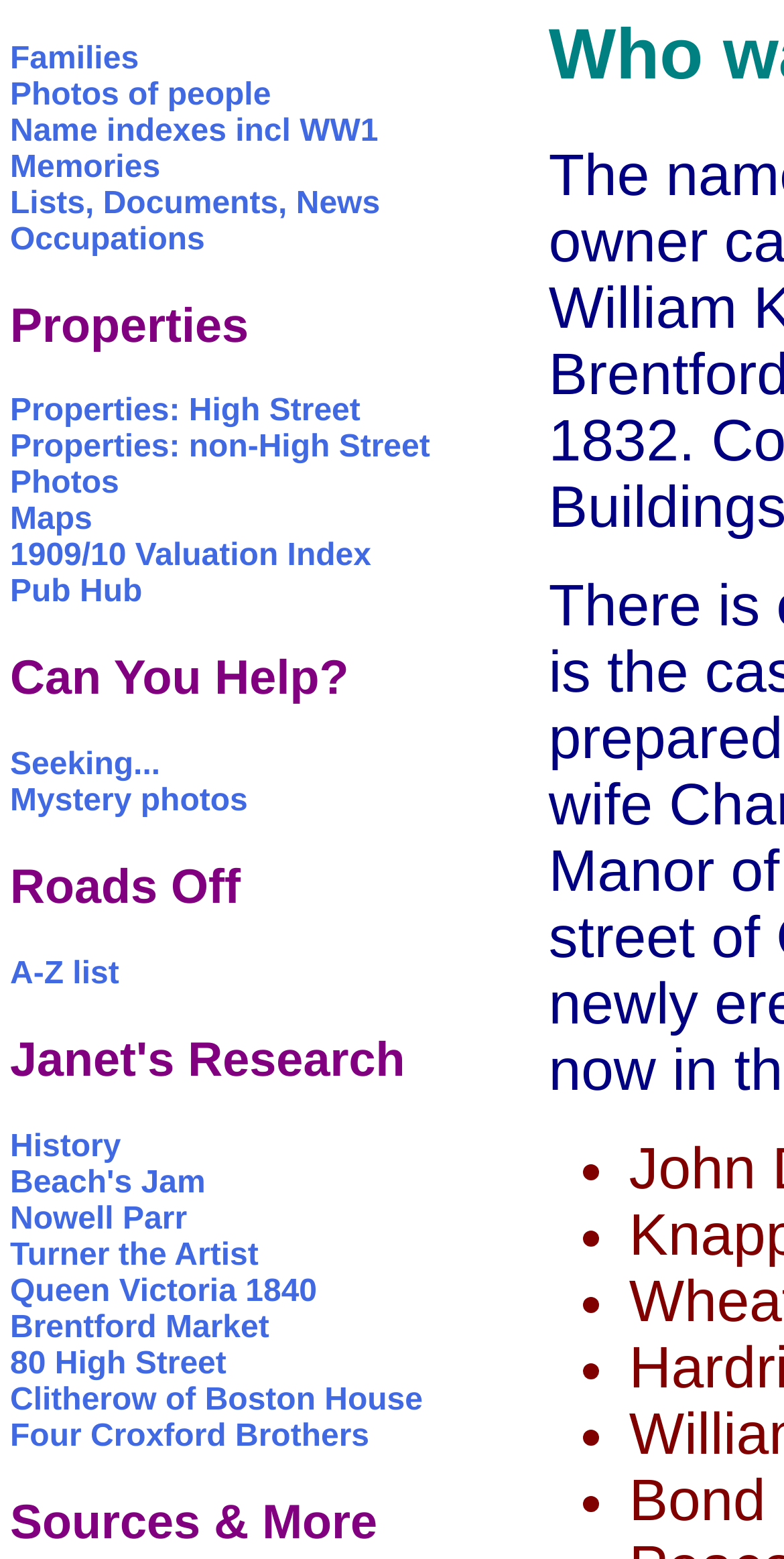Locate the bounding box coordinates for the element described below: "Queen Victoria 1840". The coordinates must be four float values between 0 and 1, formatted as [left, top, right, bottom].

[0.013, 0.818, 0.404, 0.839]